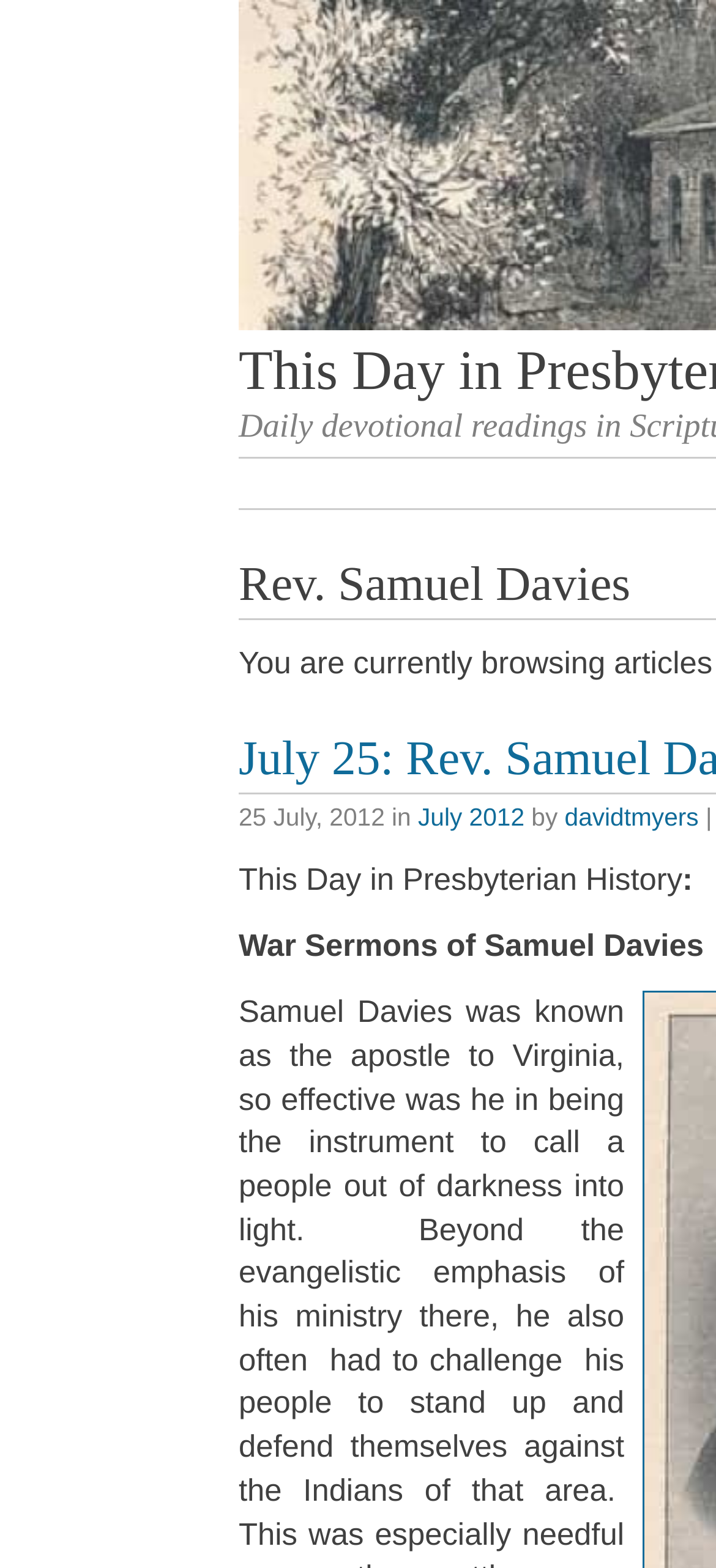Observe the image and answer the following question in detail: Who is the author of the current devotional reading?

I found the author's name by looking at the link element next to the 'by' static text, which says 'davidtmyers'.